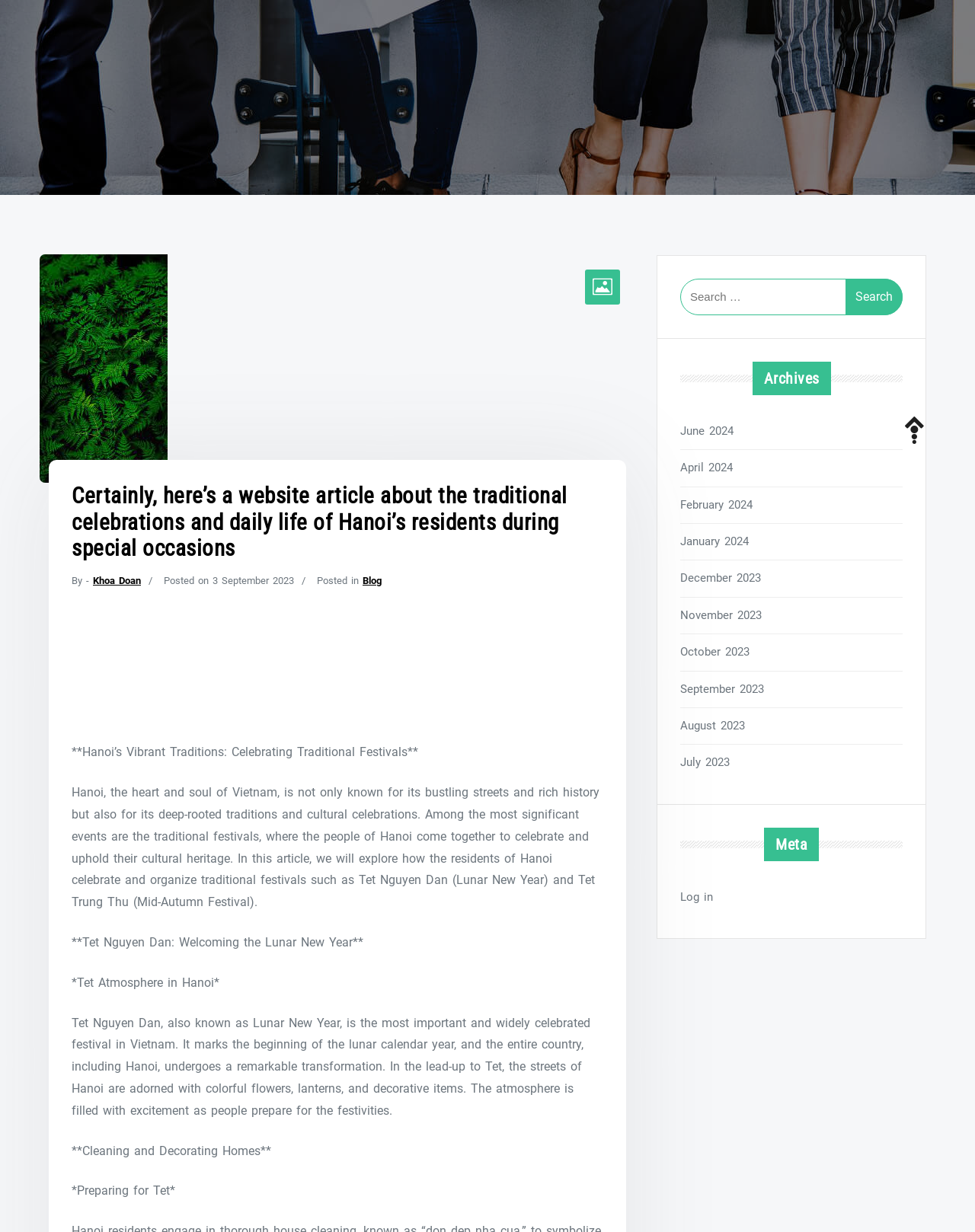Locate and provide the bounding box coordinates for the HTML element that matches this description: "Terms of Service".

None